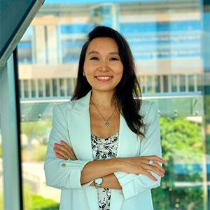Reply to the question below using a single word or brief phrase:
What is Binur Yermukanova's current academic status?

PhD candidate